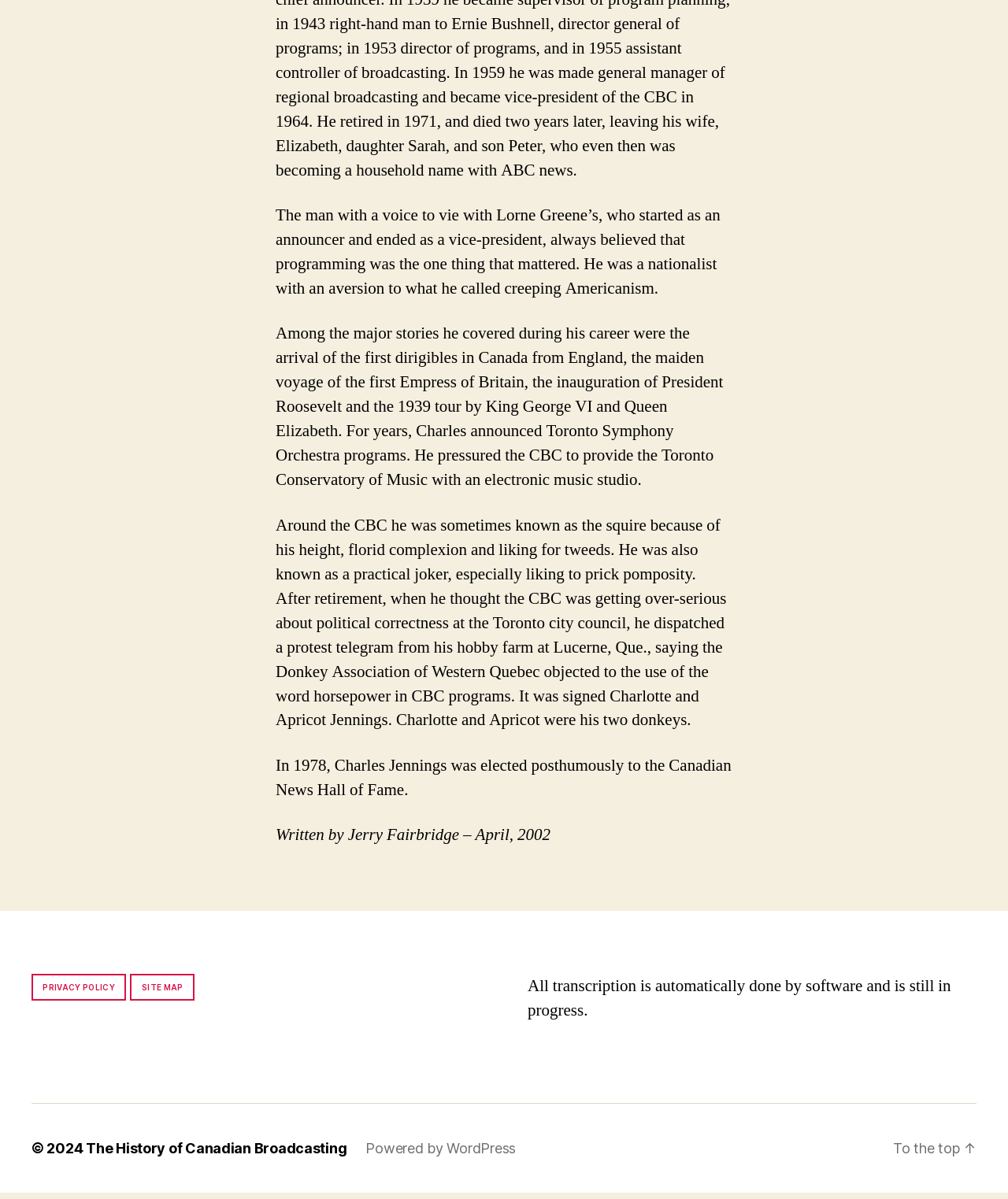What is the name of the organization that Charles Jennings was part of?
Could you please answer the question thoroughly and with as much detail as possible?

The answer can be inferred from the multiple mentions of 'CBC' in the StaticText elements describing Charles Jennings' career and achievements.